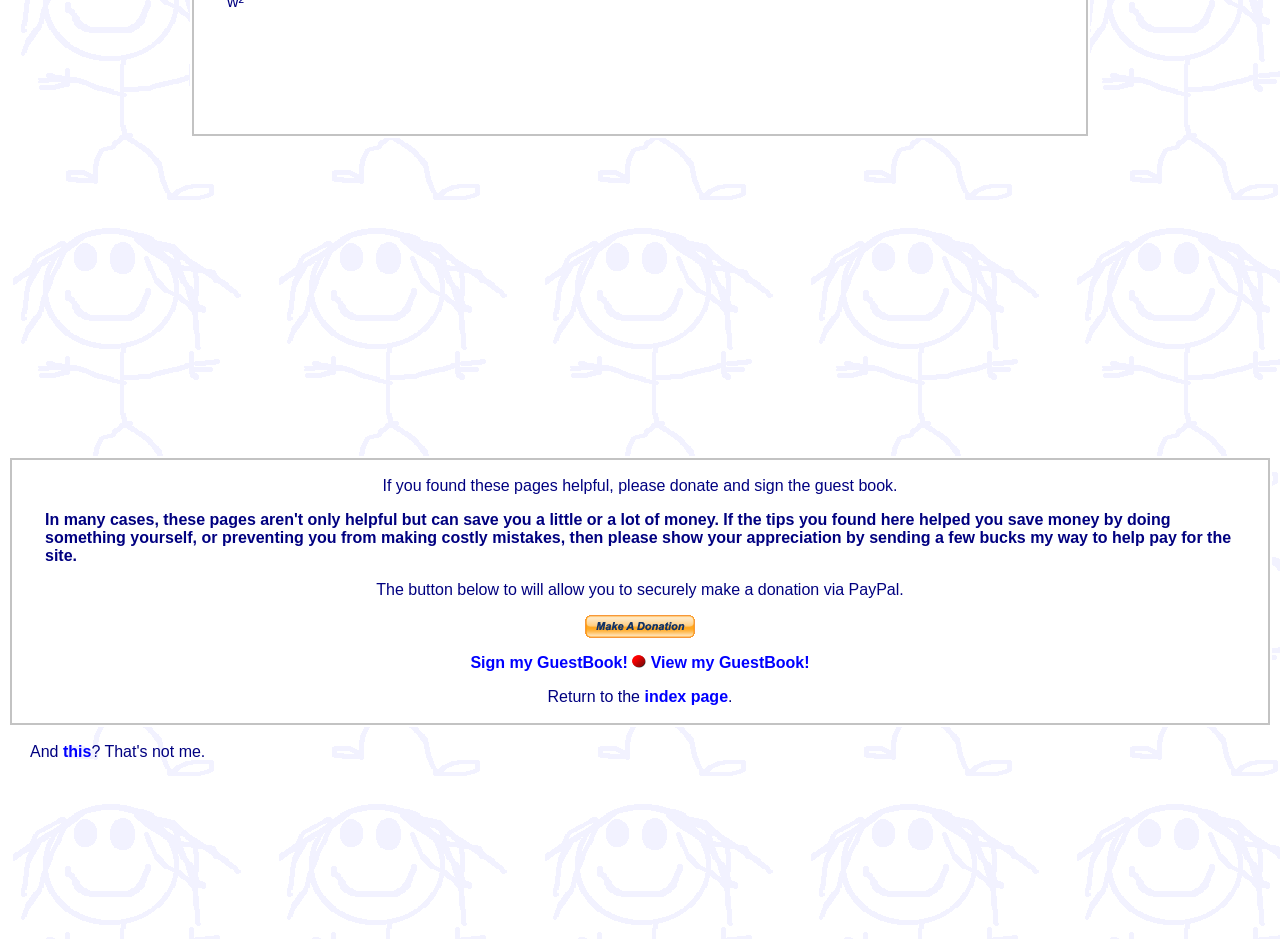Predict the bounding box of the UI element based on the description: "index page". The coordinates should be four float numbers between 0 and 1, formatted as [left, top, right, bottom].

[0.503, 0.733, 0.569, 0.751]